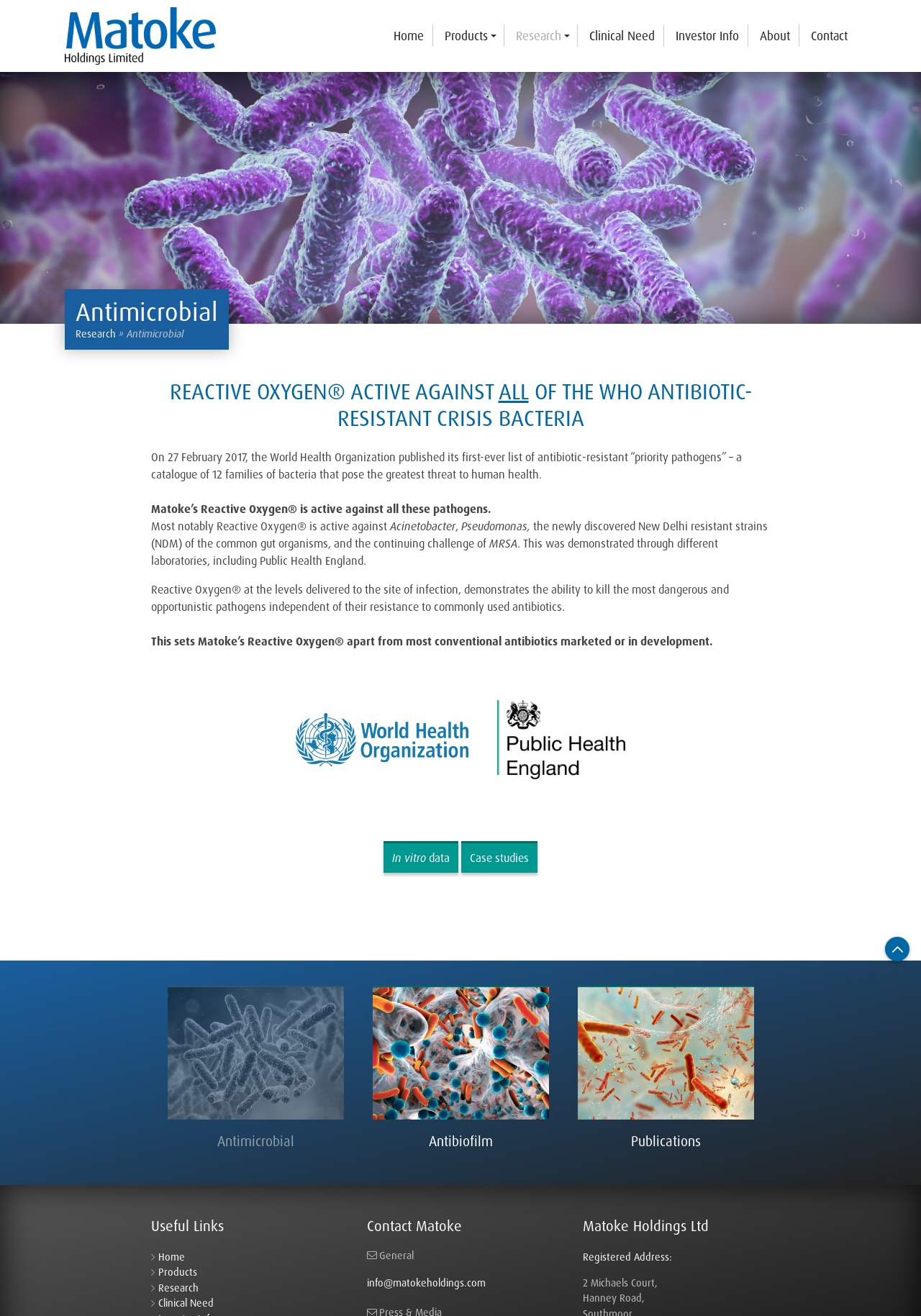Determine the bounding box coordinates of the clickable element necessary to fulfill the instruction: "Read about 'Clinical Need'". Provide the coordinates as four float numbers within the 0 to 1 range, i.e., [left, top, right, bottom].

[0.63, 0.019, 0.72, 0.036]